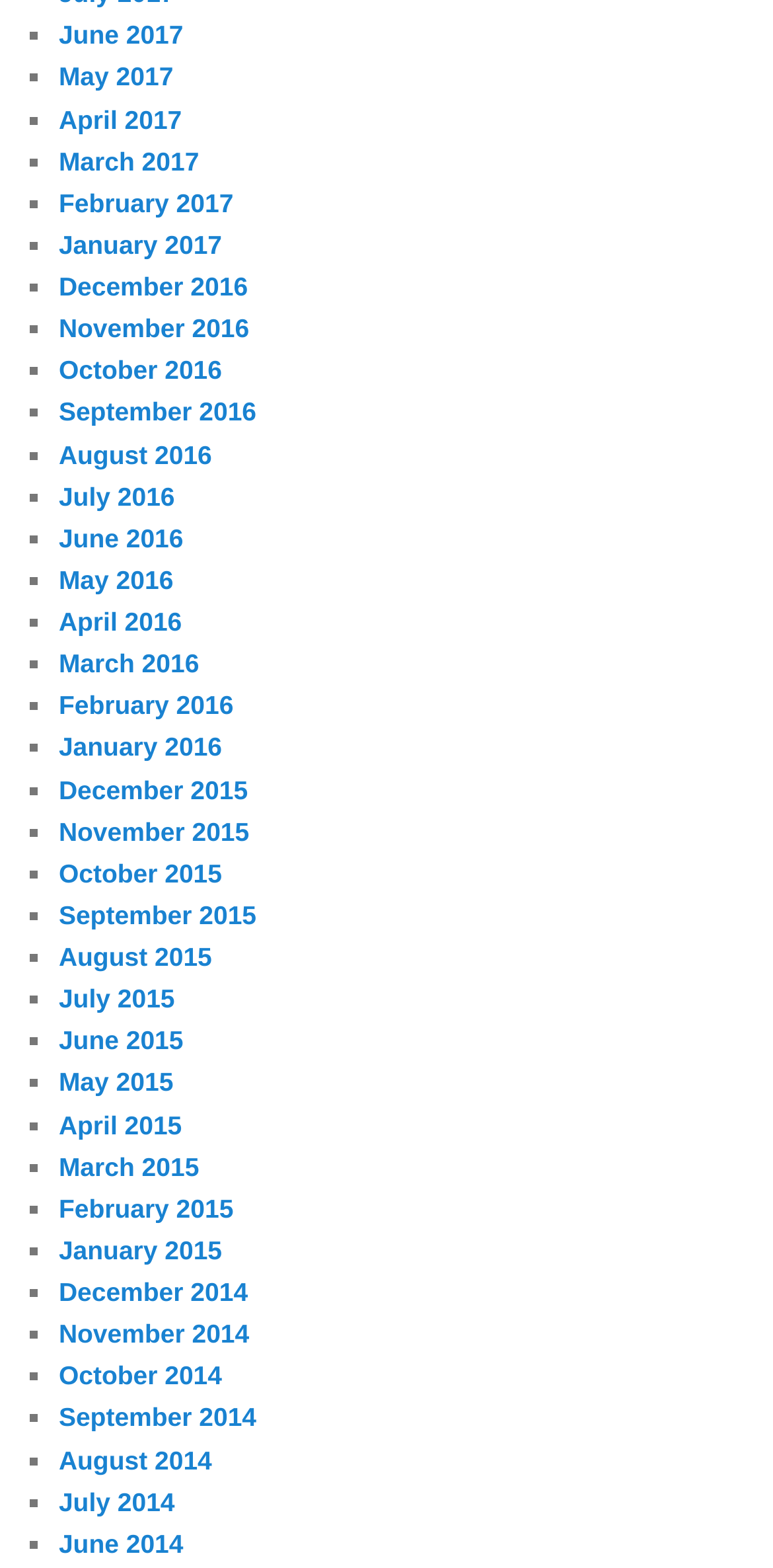Find the bounding box coordinates of the area that needs to be clicked in order to achieve the following instruction: "View April 2016". The coordinates should be specified as four float numbers between 0 and 1, i.e., [left, top, right, bottom].

[0.076, 0.387, 0.235, 0.406]